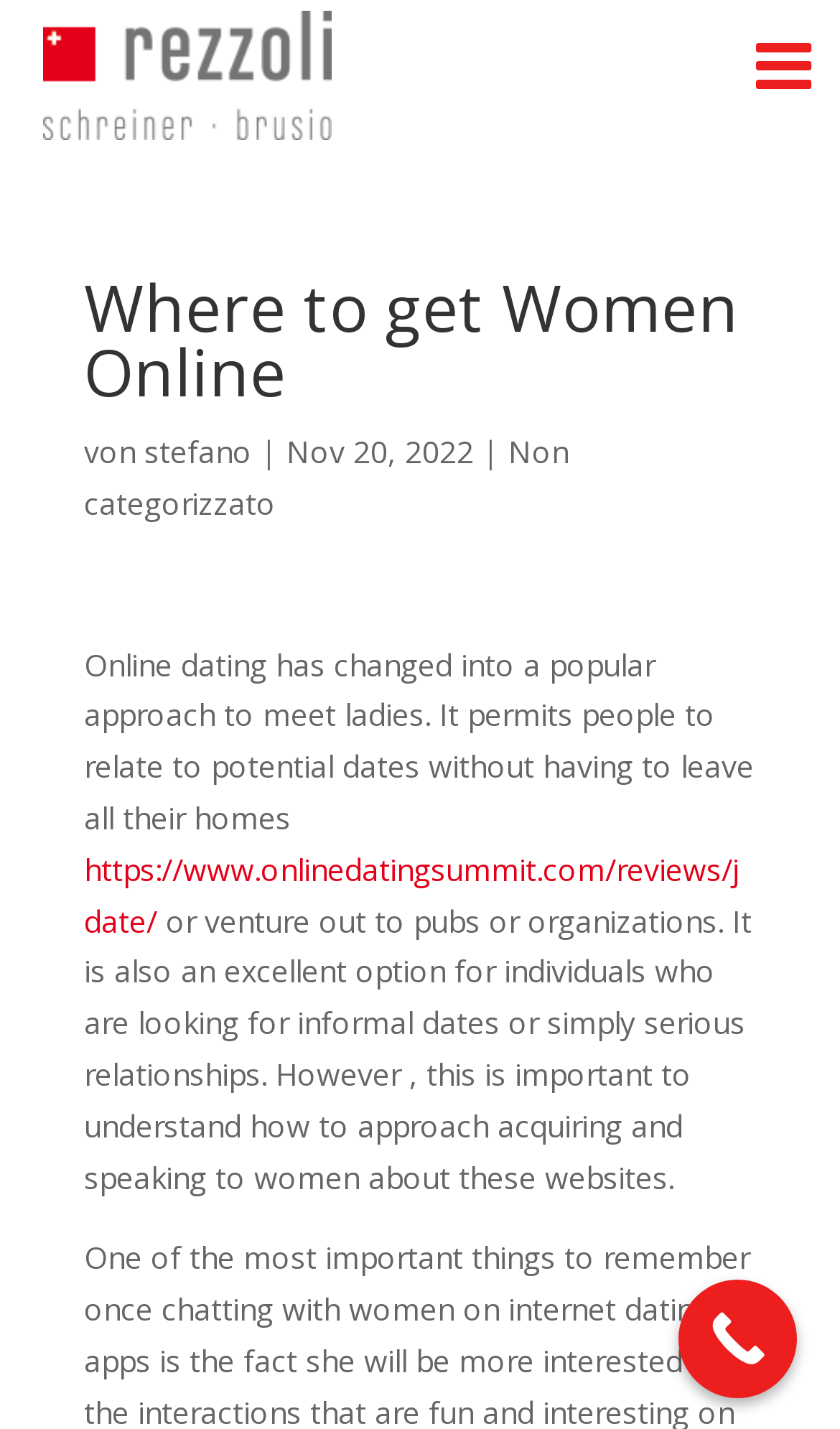Consider the image and give a detailed and elaborate answer to the question: 
What is the link to the online dating review website?

The link to the online dating review website can be found by looking at the link element with the text 'https://www.onlinedatingsummit.com/reviews/jdate/' which is located in the middle of the article.